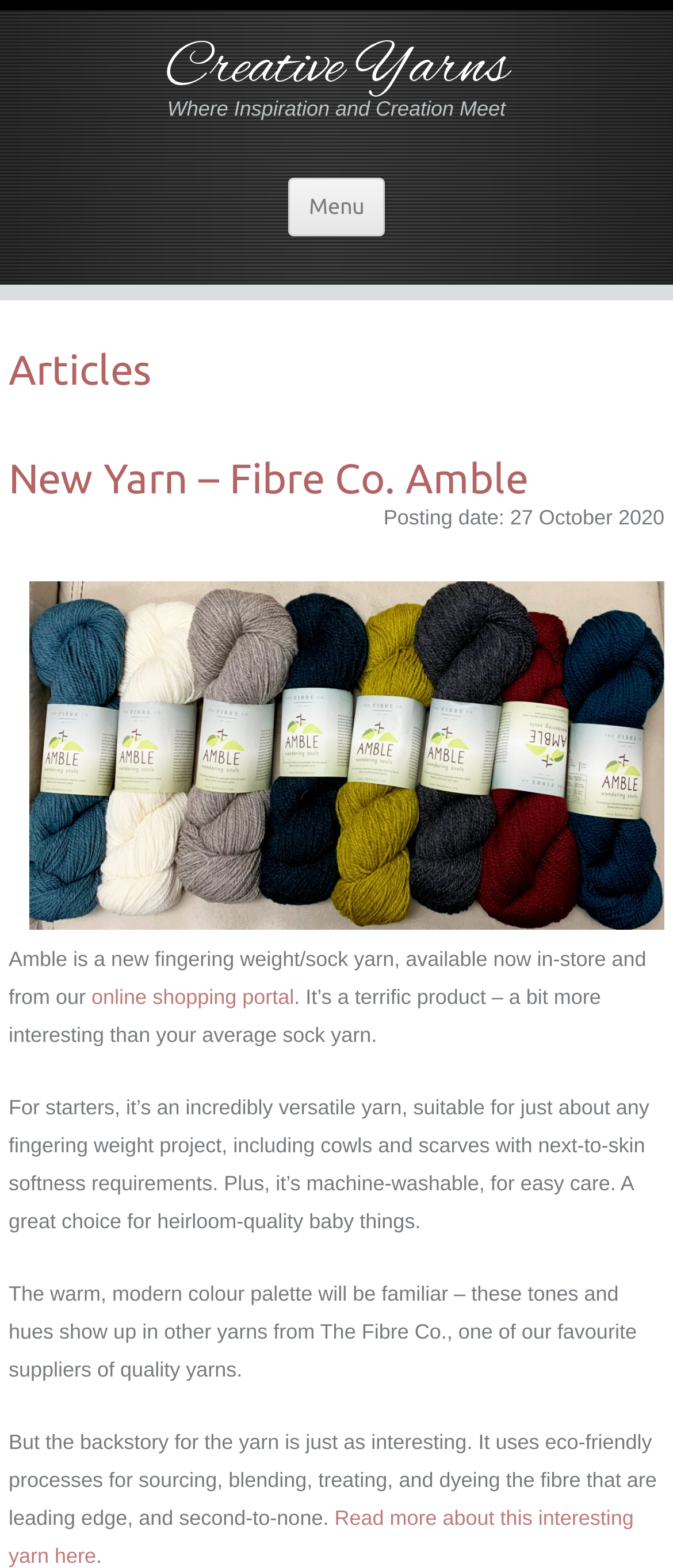Determine the bounding box coordinates for the UI element with the following description: "online shopping portal". The coordinates should be four float numbers between 0 and 1, represented as [left, top, right, bottom].

[0.136, 0.628, 0.437, 0.644]